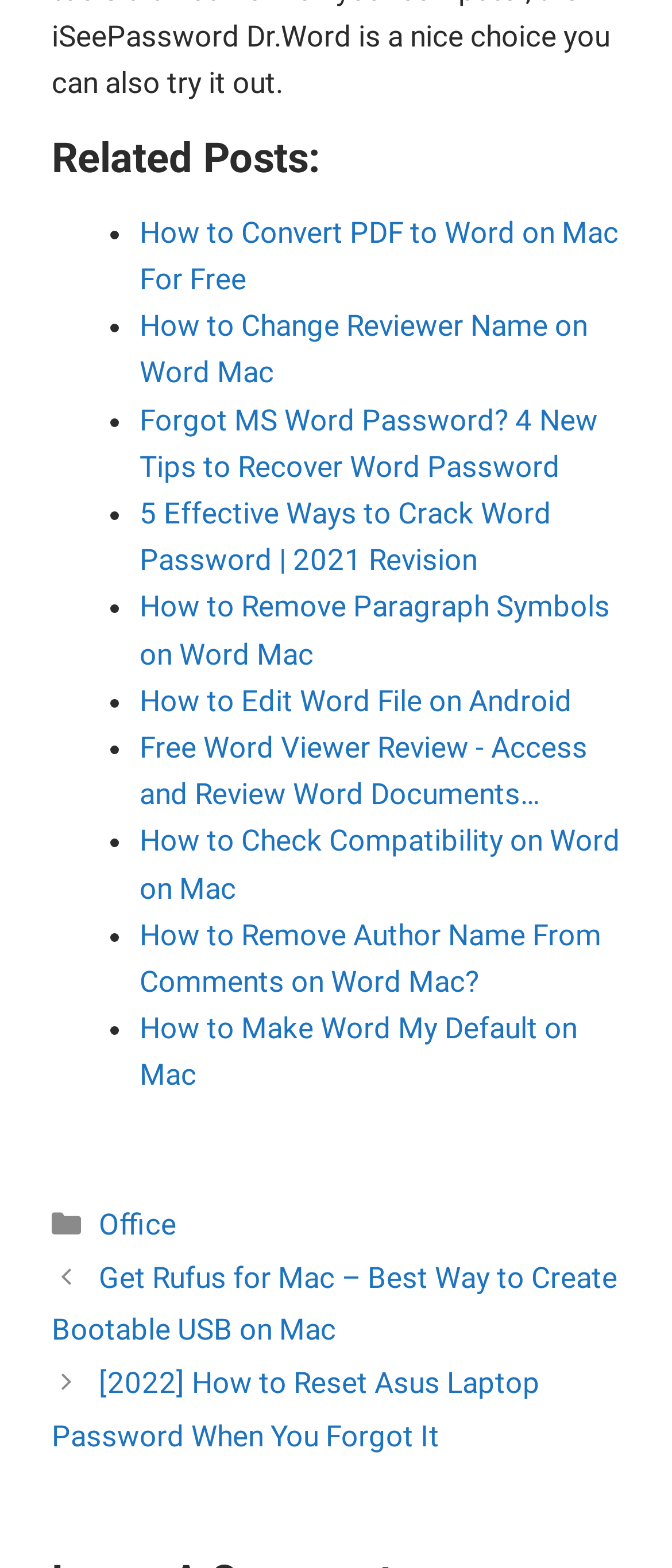Specify the bounding box coordinates for the region that must be clicked to perform the given instruction: "Click on 'Previous'".

[0.077, 0.804, 0.918, 0.859]